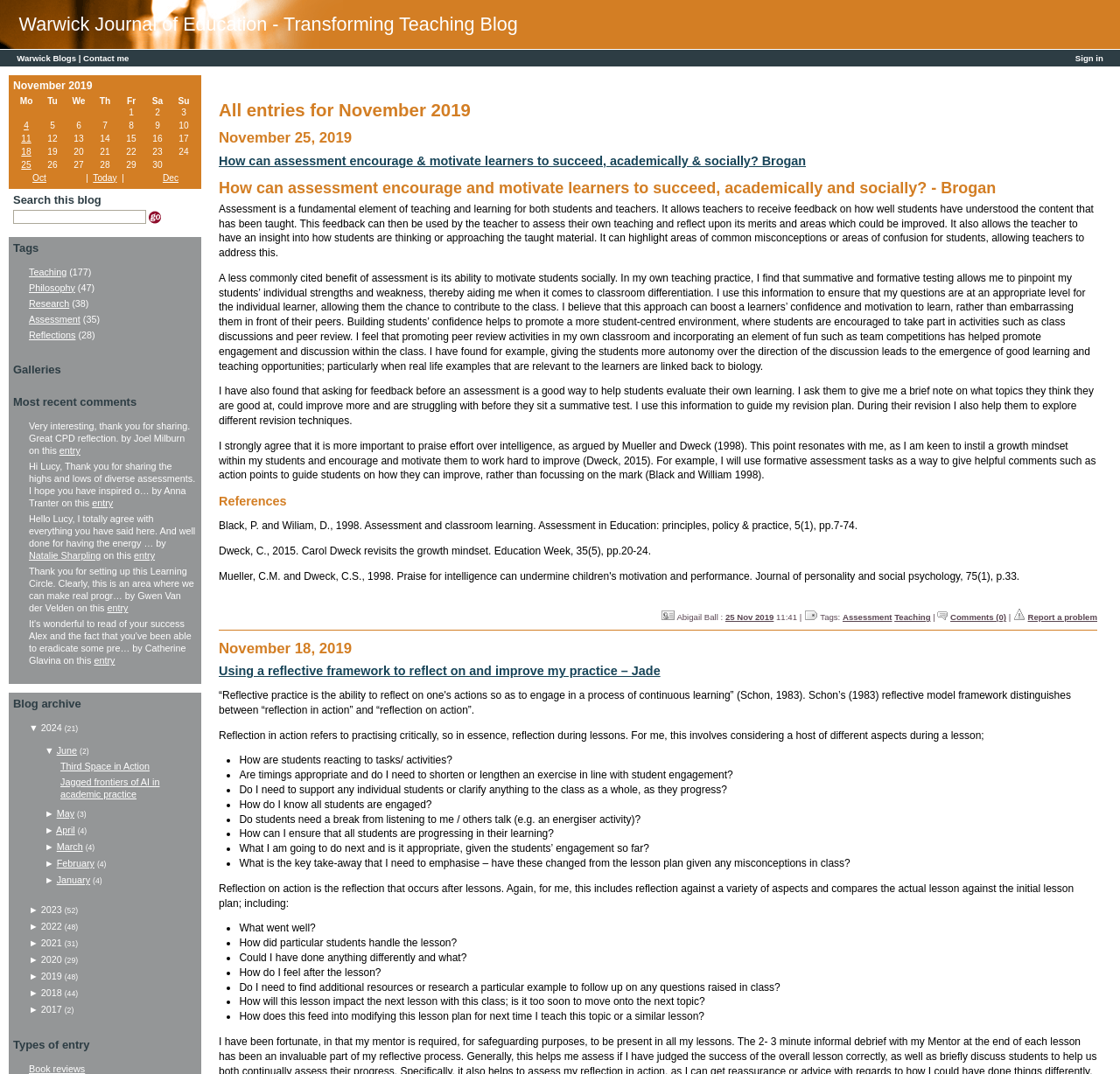Pinpoint the bounding box coordinates of the area that must be clicked to complete this instruction: "Search for a keyword".

None